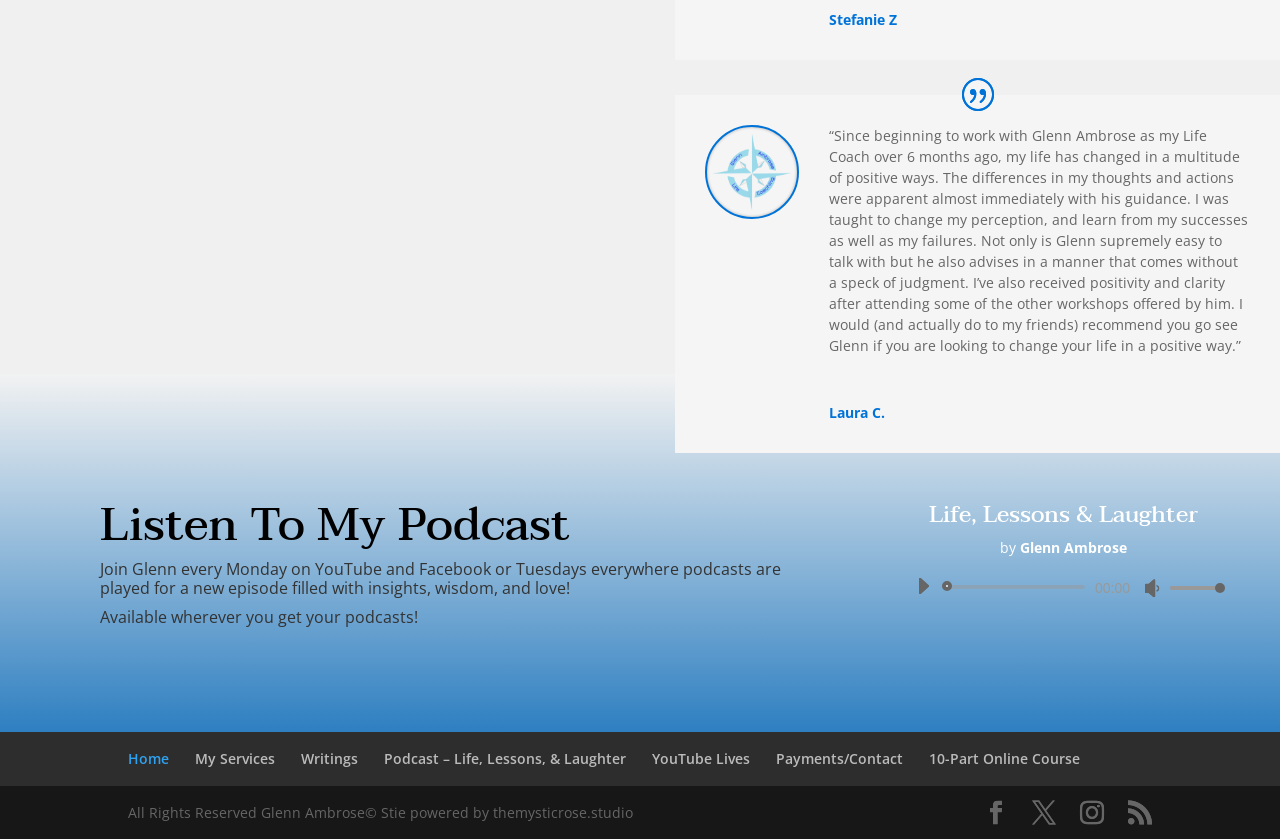Answer the following in one word or a short phrase: 
What is the title of the podcast?

Life, Lessons & Laughter